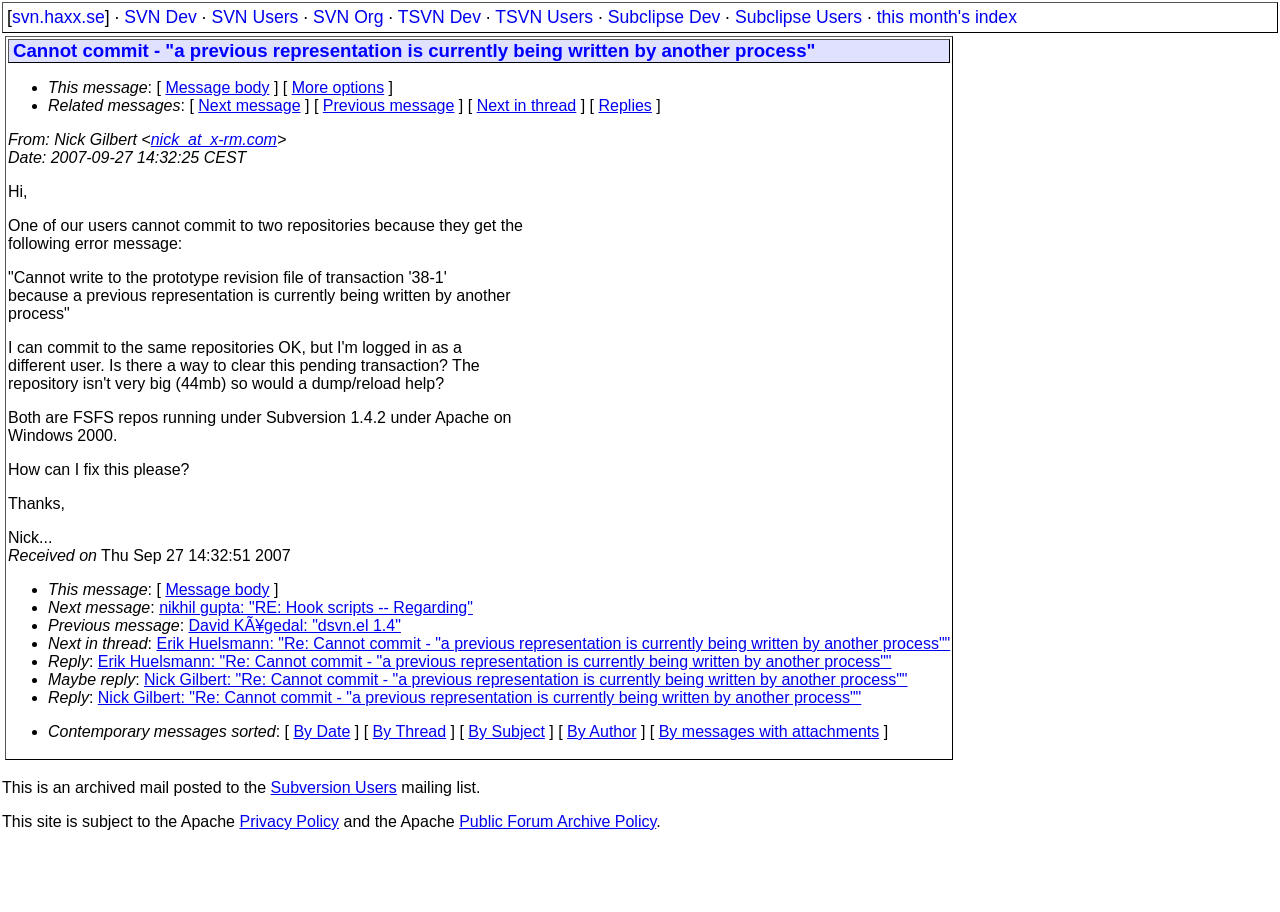Please pinpoint the bounding box coordinates for the region I should click to adhere to this instruction: "Check Subversion Users mailing list".

[0.211, 0.854, 0.31, 0.873]